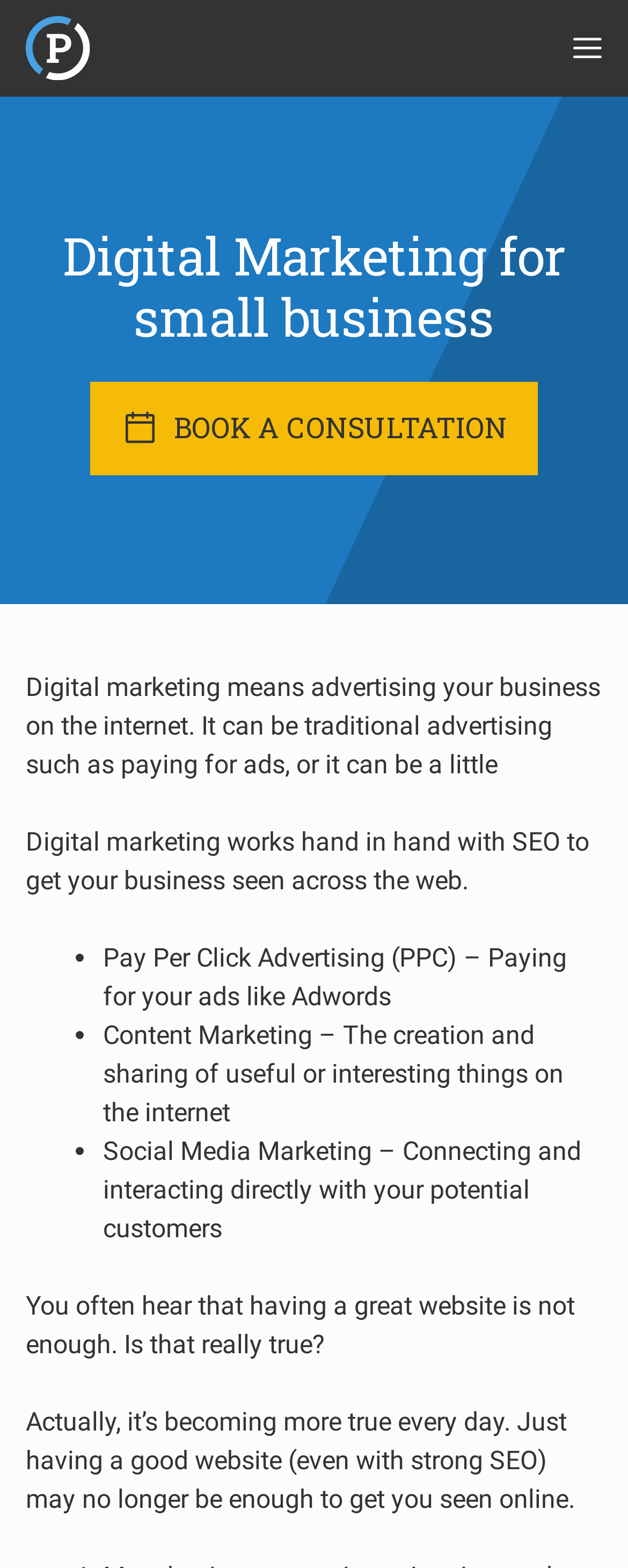Given the webpage screenshot and the description, determine the bounding box coordinates (top-left x, top-left y, bottom-right x, bottom-right y) that define the location of the UI element matching this description: Book a consultation

[0.143, 0.243, 0.857, 0.303]